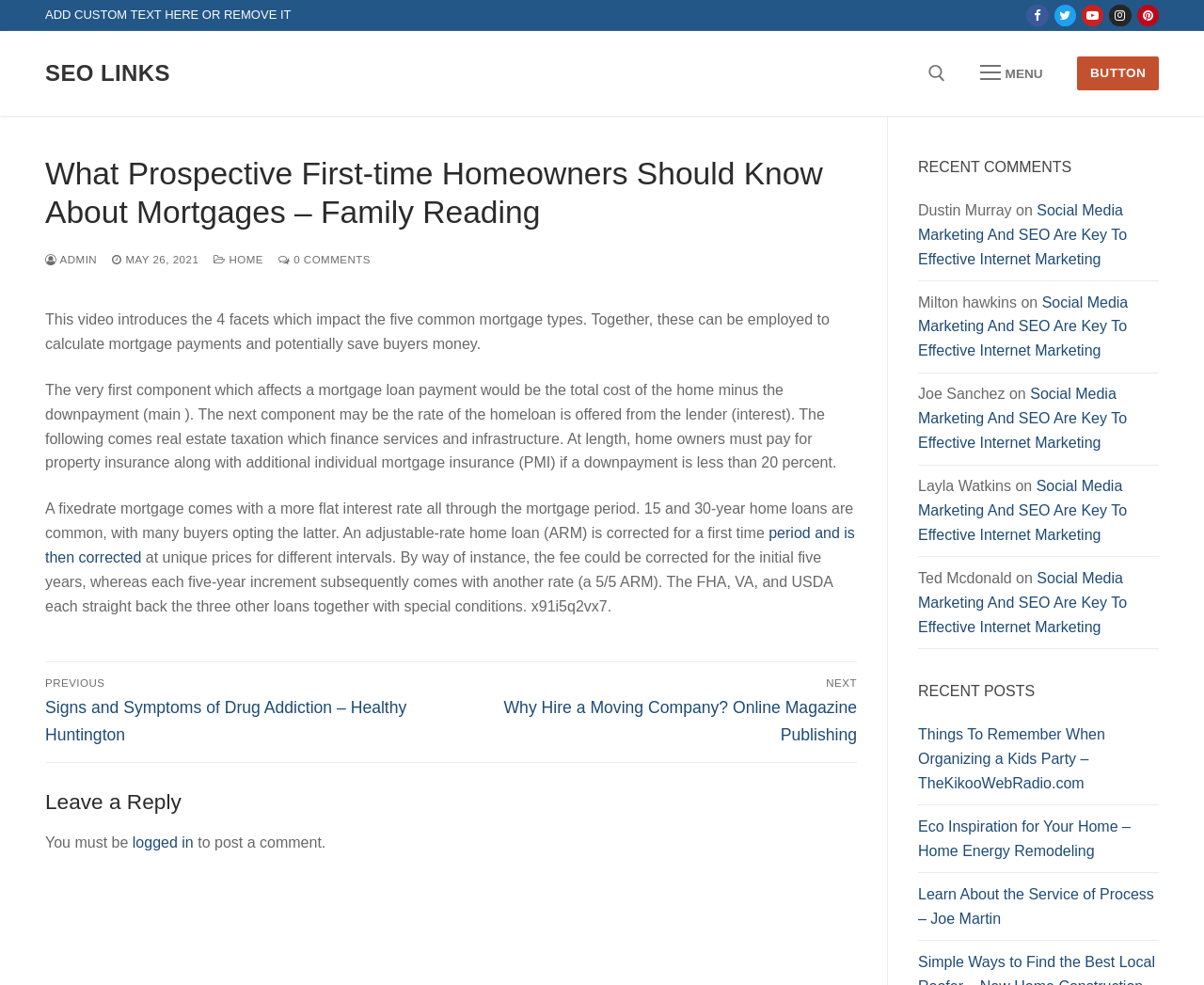Extract the primary headline from the webpage and present its text.

What Prospective First-time Homeowners Should Know About Mortgages – Family Reading